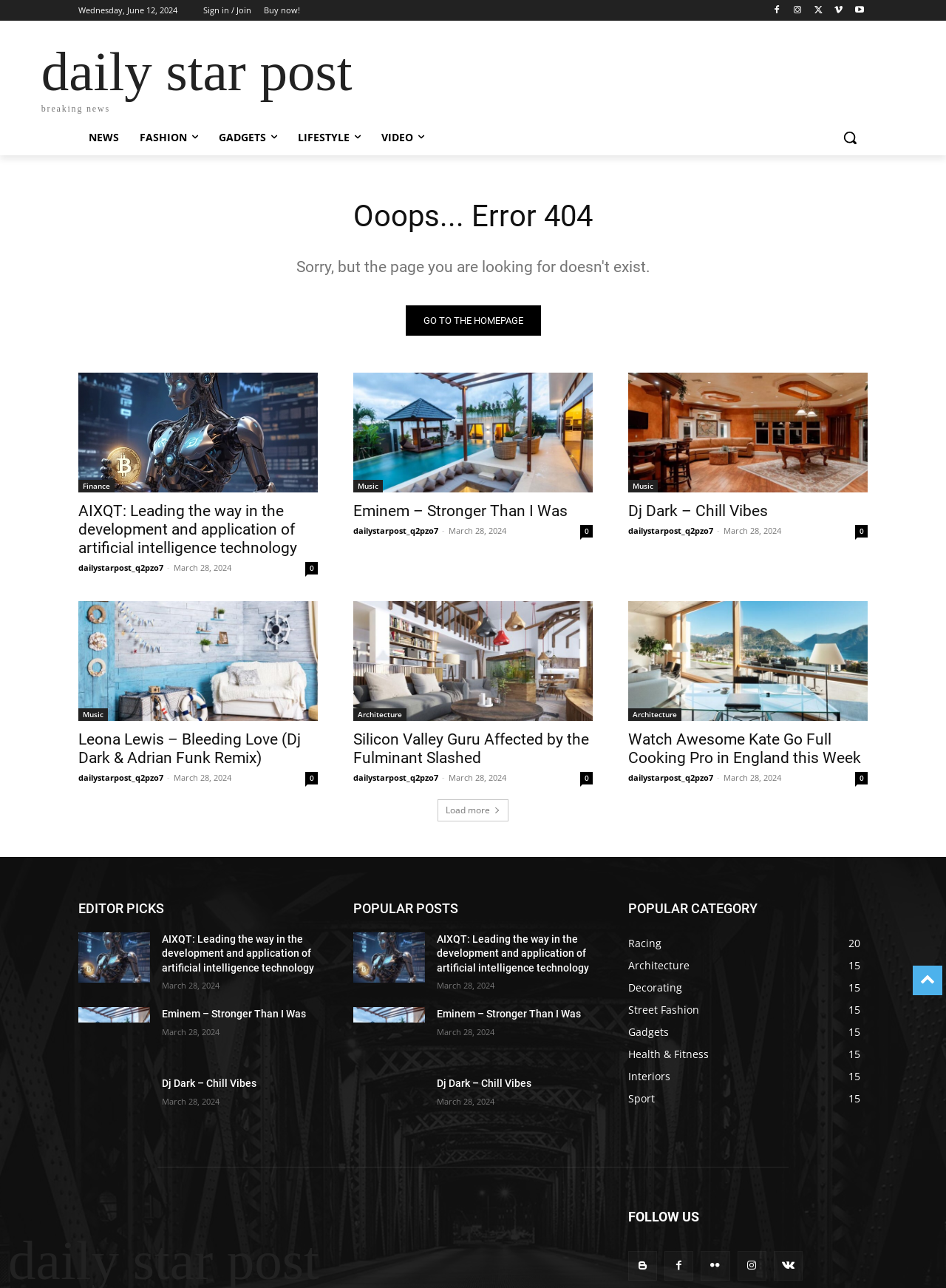Please provide a detailed answer to the question below based on the screenshot: 
What is the purpose of the 'Search' button?

The 'Search' button is located at the top right of the webpage, and its purpose is to allow users to search for specific content within the website.